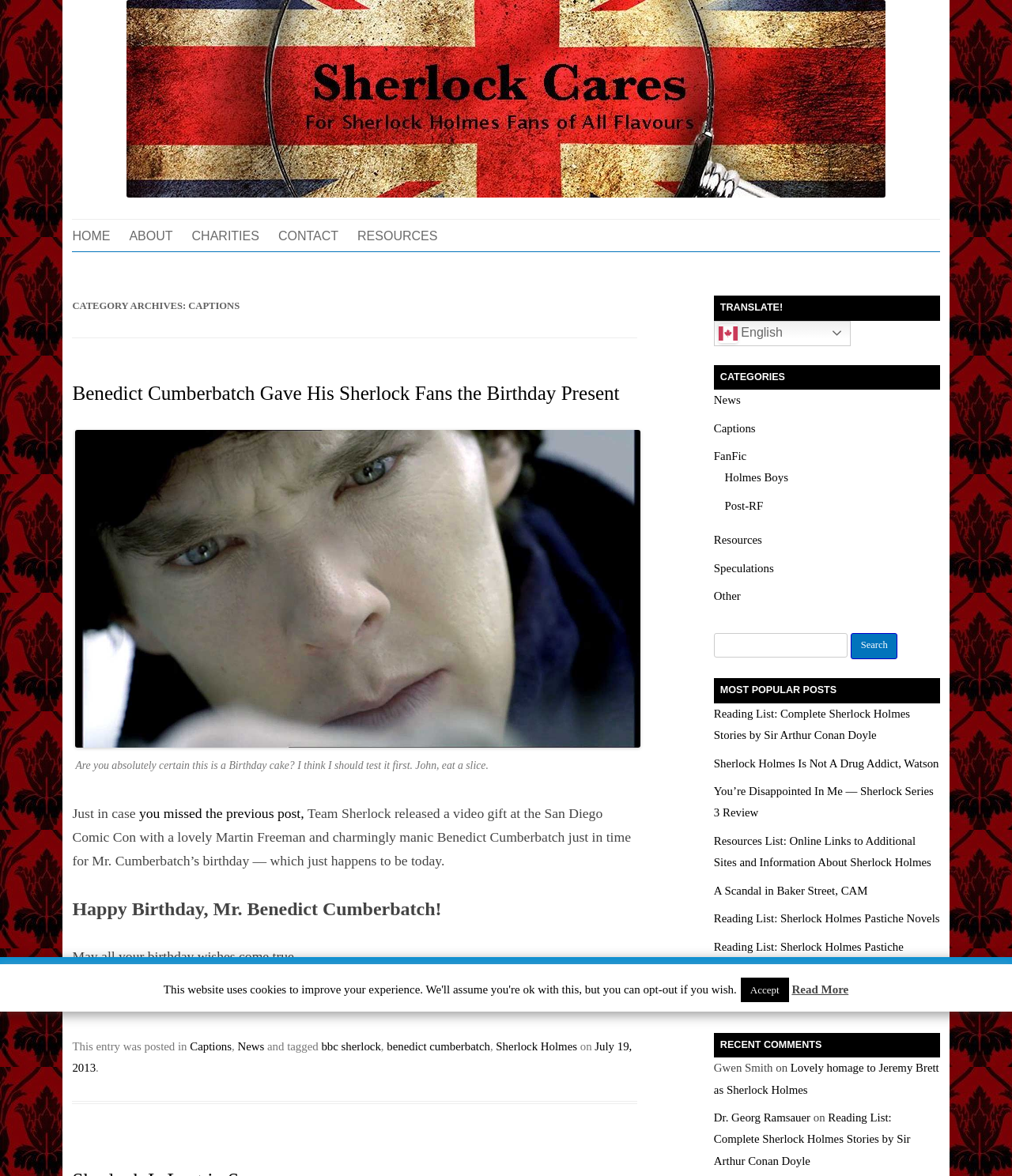For the element described, predict the bounding box coordinates as (top-left x, top-left y, bottom-right x, bottom-right y). All values should be between 0 and 1. Element description: Support Team

None